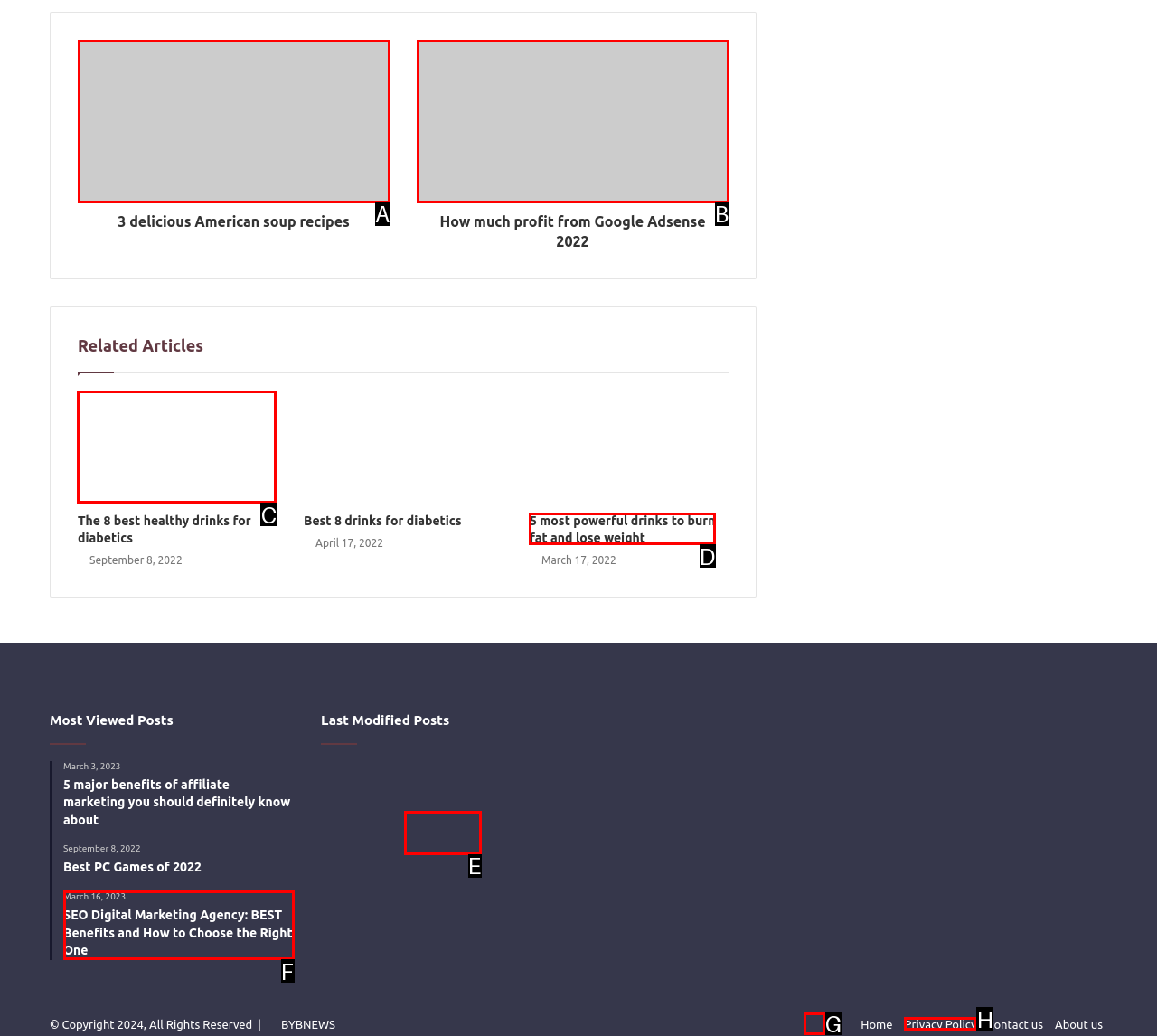Determine the correct UI element to click for this instruction: Read the post about The 8 best healthy drinks for diabetics. Respond with the letter of the chosen element.

C